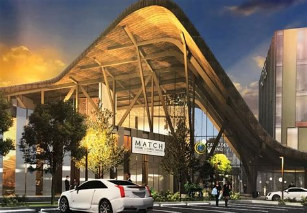With reference to the screenshot, provide a detailed response to the question below:
What is the color of the vehicle parked in front of the building?

The caption describes a 'modern white vehicle' parked in a landscaped area with trees and greenery, indicating that the vehicle is white in color.